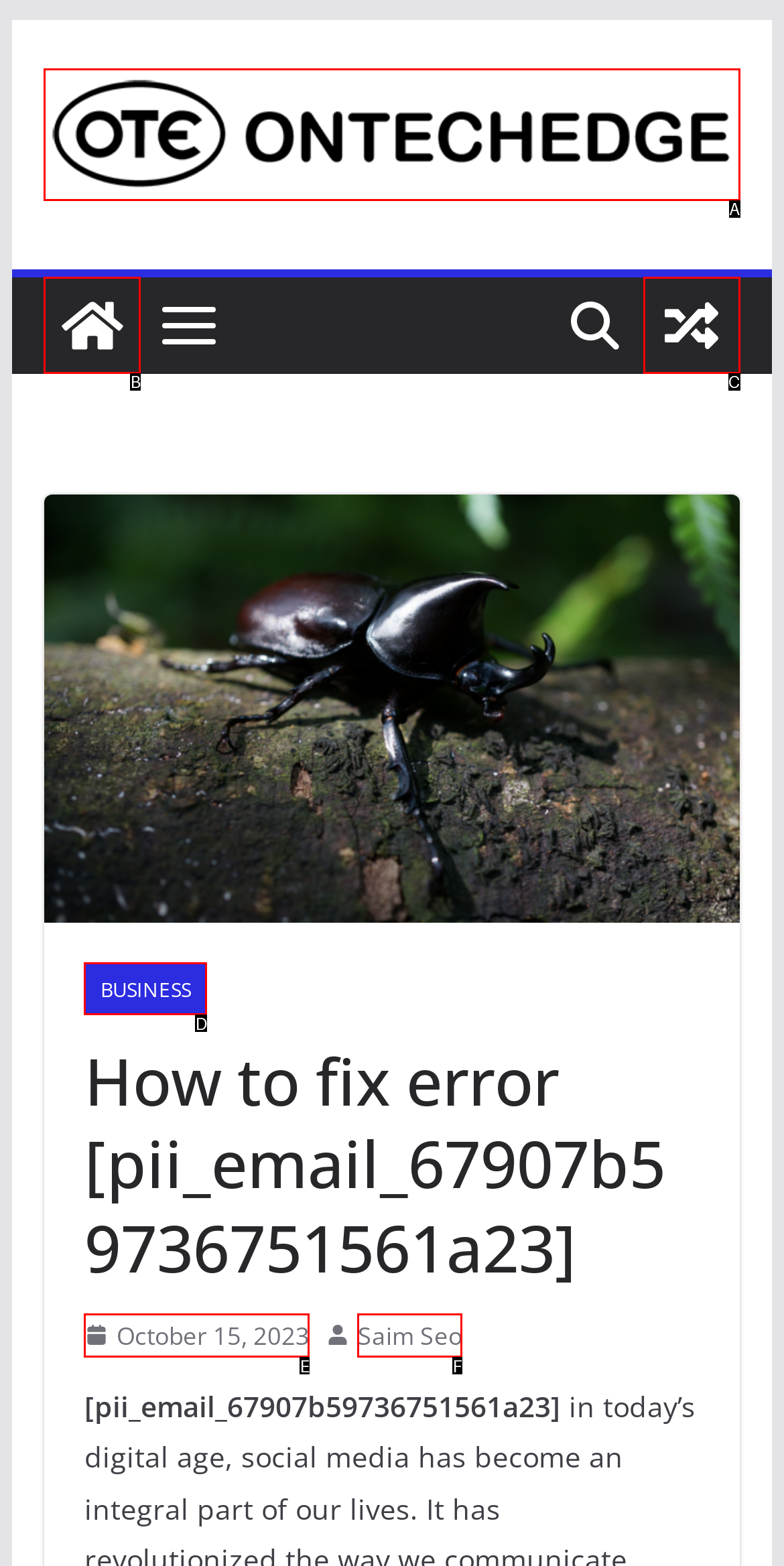Refer to the description: Saim Seo and choose the option that best fits. Provide the letter of that option directly from the options.

F